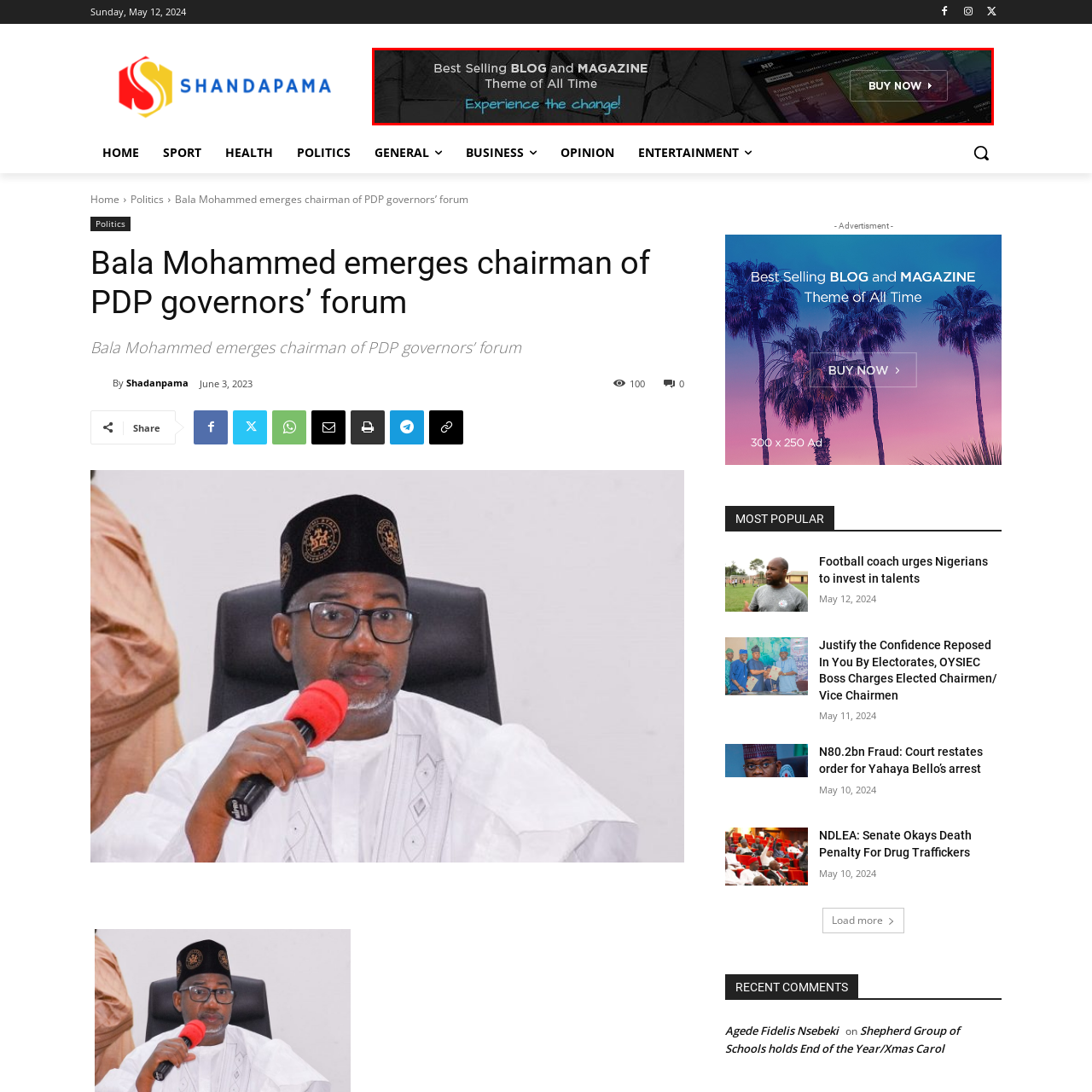Analyze the picture enclosed by the red bounding box and provide a single-word or phrase answer to this question:
What kind of appeal does the design feature?

Modern and professional